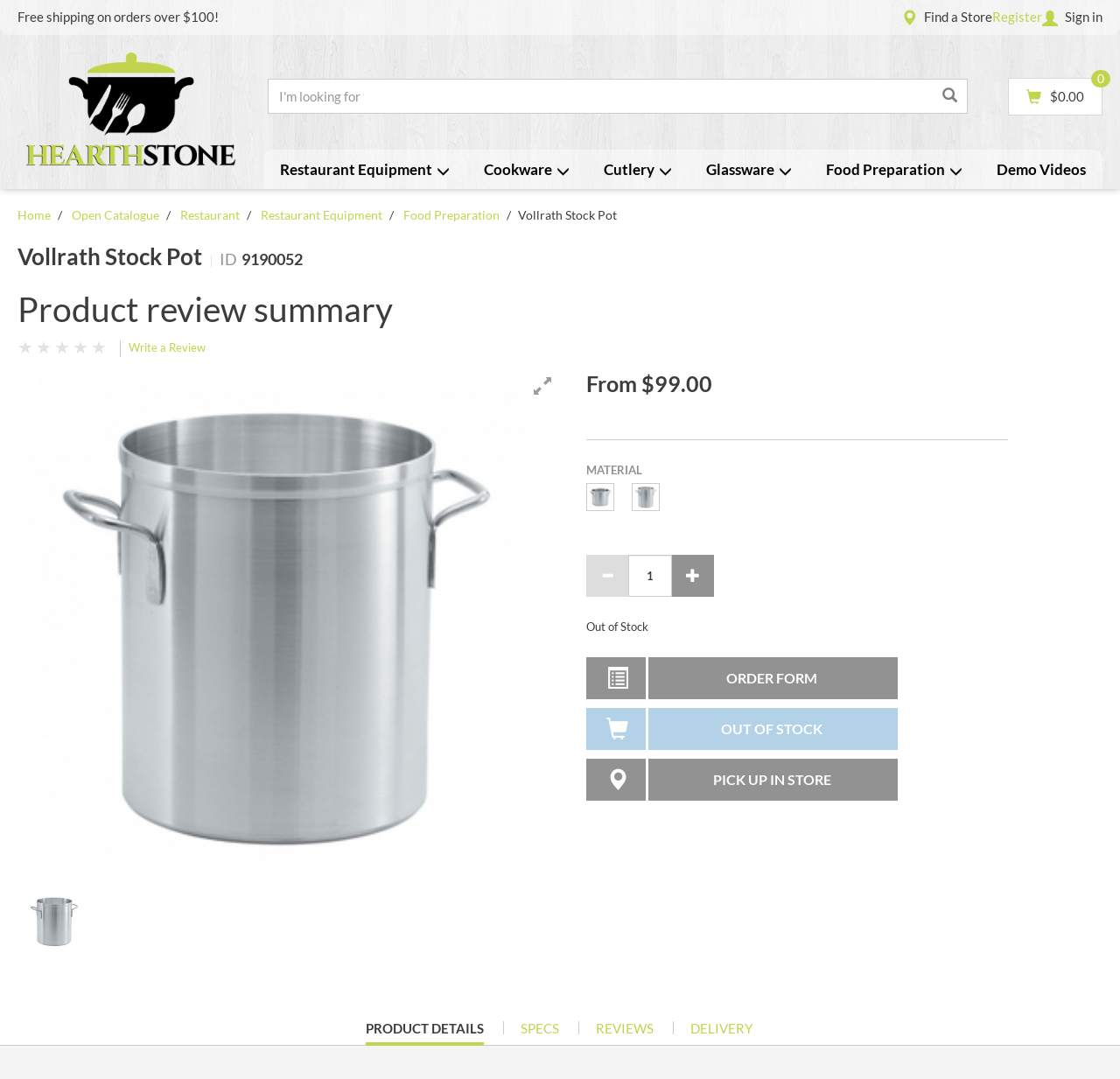Give a comprehensive overview of the webpage, including key elements.

This webpage is about a Vollrath Stock Pot product page. At the top, there is a header section with a notification about free shipping on orders over $100, followed by links to find a store, register, and sign in. On the top-right corner, there is a logo of FastTrack by LiveArea with a link to its website.

Below the header, there is a search bar with a textbox and a disabled search button. On the right side of the search bar, there is a link to the shopping cart with a price of $0.00. 

The main navigation menu is located below the search bar, with links to different categories such as Restaurant Equipment, Cookware, Cutlery, Glassware, Food Preparation, and Demo Videos.

On the left side of the page, there is a secondary navigation menu with links to Home, Open Catalogue, Restaurant, Restaurant Equipment, and Food Preparation. Below this menu, there is a product title "Vollrath Stock Pot" with its ID number 9190052.

The product review summary section is located below the product title, with a link to write a review. On the right side of this section, there is a large product image of the Vollrath Stock Pot.

Below the product image, there is a section with product details, including a price range starting from $99.00, material information, and links to related products. There is also a layout table with buttons and textboxes for ordering and quantity selection.

The product availability is indicated as "Out of Stock" with a link to an order form. There are also buttons to check the product's availability in stores and to pick up in-store.

At the bottom of the page, there are links to different tabs, including Product Details, SPECS, REVIEWS, and DELIVERY.